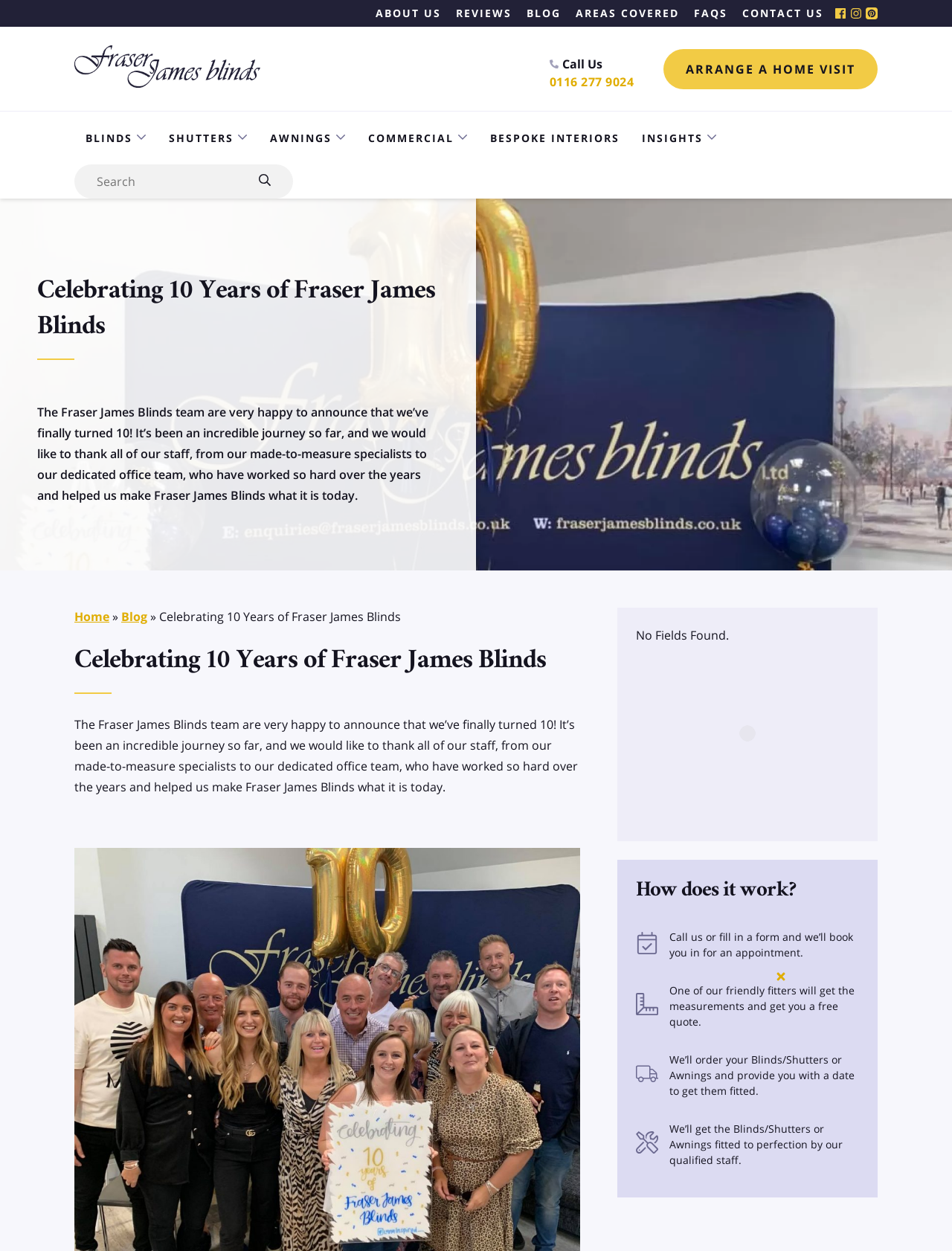Answer in one word or a short phrase: 
What is the name of the company?

Fraser James Blinds